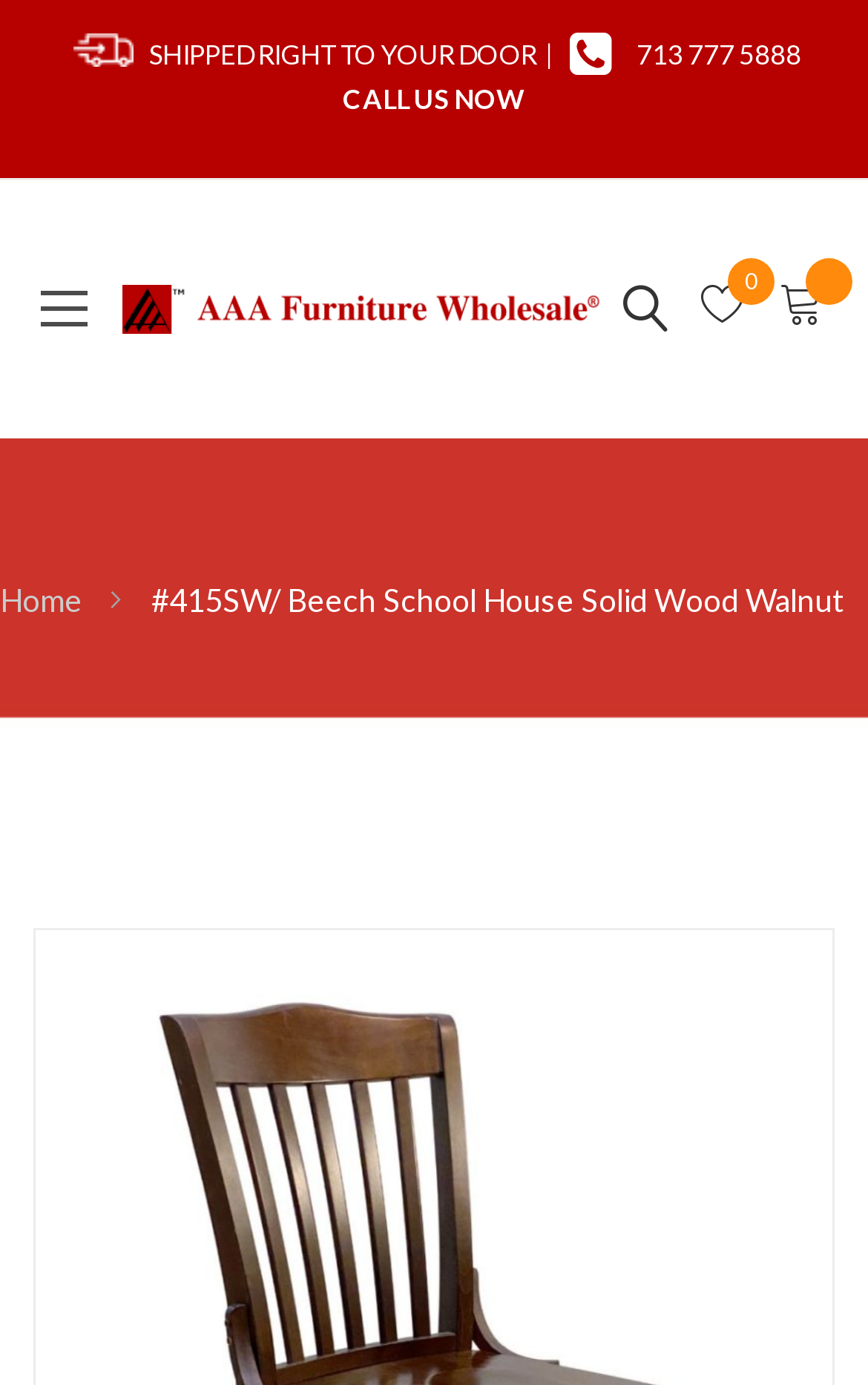Is the search bar expanded?
Could you answer the question with a detailed and thorough explanation?

The combobox element with the label 'Search entire store here...' has the property 'expanded: True', indicating that the search bar is currently expanded.